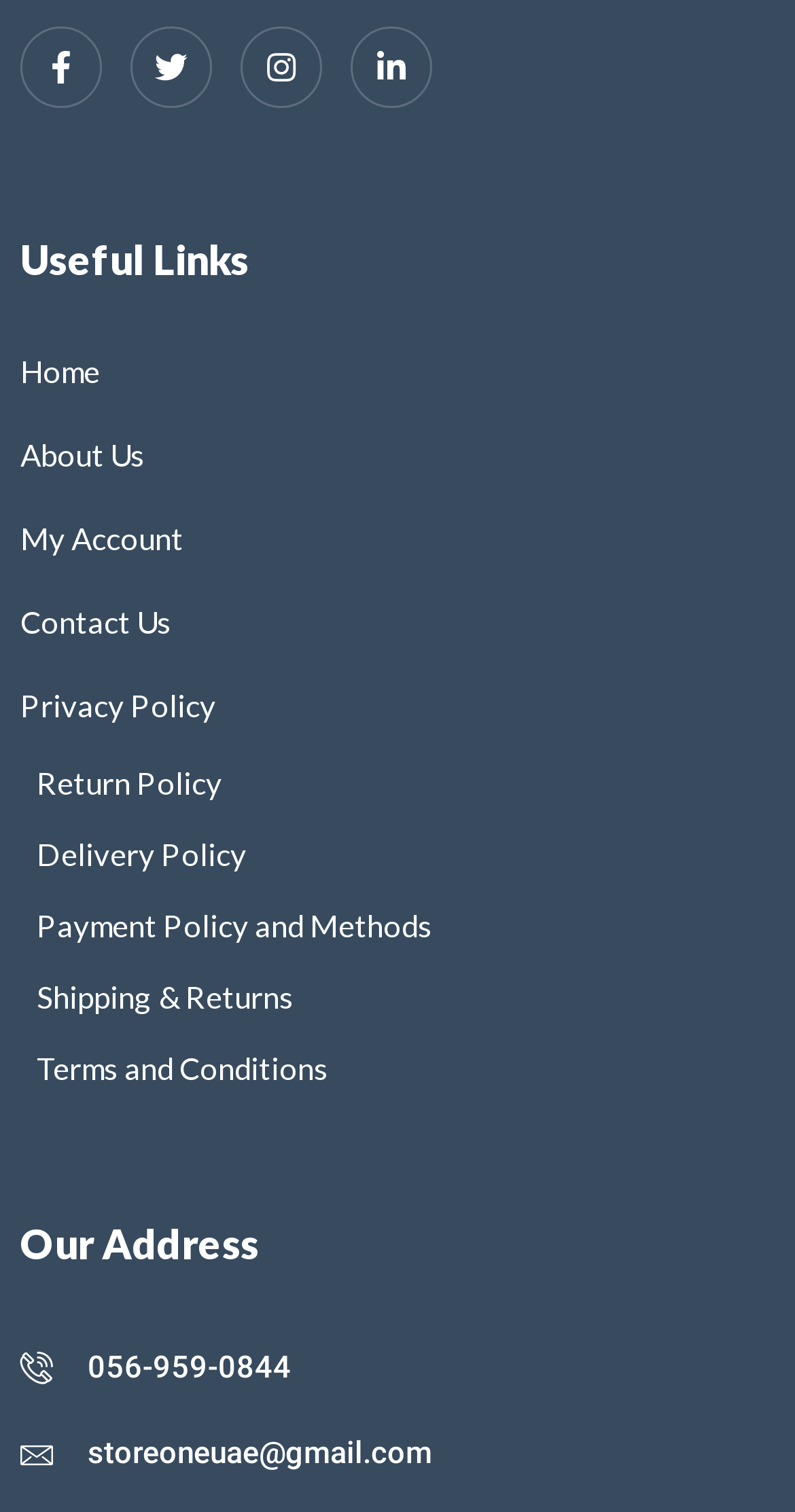What is the first link in the useful links section?
Based on the image, provide your answer in one word or phrase.

Home